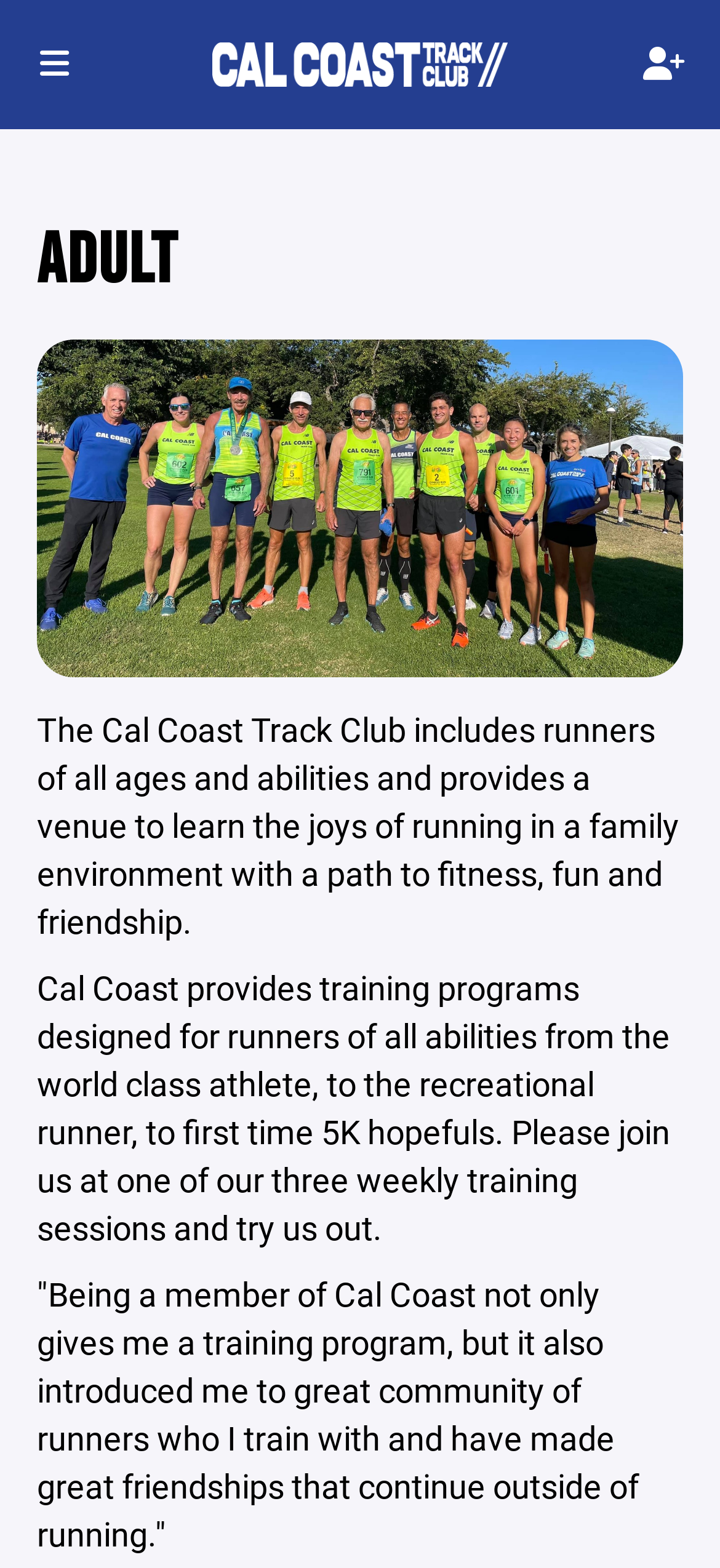How often does Cal Coast hold training sessions?
Answer the question with detailed information derived from the image.

The webpage invites readers to join one of Cal Coast's three weekly training sessions, implying that the club holds training sessions three times a week.